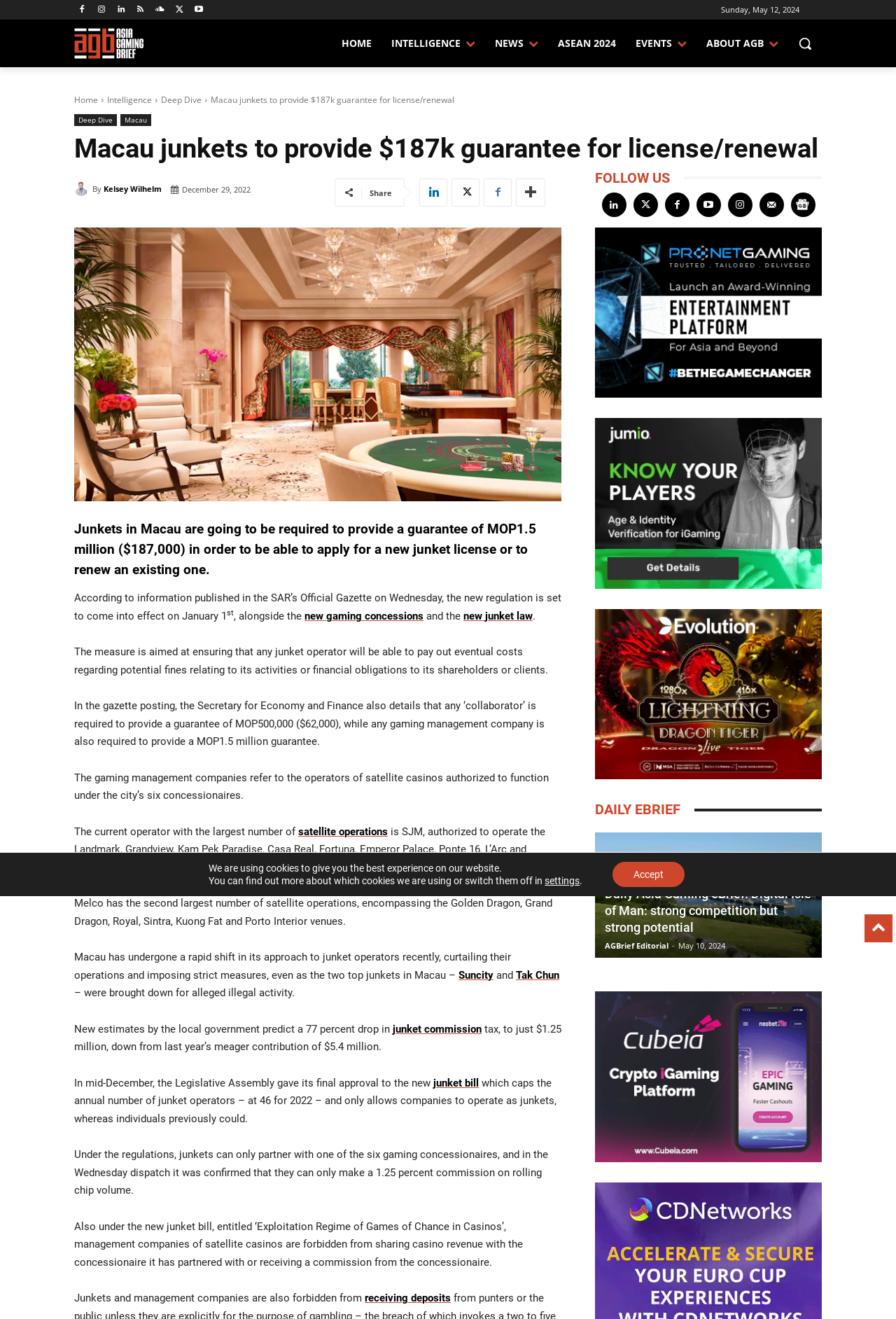Present a detailed account of what is displayed on the webpage.

This webpage is about Macau junkets being required to provide a guarantee of MOP1.5 million ($187,000) to apply for a new junket license or to renew an existing one. The page has a header section with a date "Sunday, May 12, 2024" and several social media links. Below the header, there is a navigation menu with links to "HOME", "INTELLIGENCE", "NEWS", "ASEAN 2024", "EVENTS", and "ABOUT AGB".

The main content of the page is an article about the new regulation in Macau, which requires junket operators to provide a guarantee to ensure they can pay out eventual costs regarding potential fines or financial obligations. The article explains that the measure is aimed at ensuring the financial stability of junket operators and provides details about the new regulation, including the amount of guarantee required and the types of companies affected.

The article is divided into several paragraphs, with links to related topics such as "new gaming concessions", "new junket law", "satellite operations", and "junket commission". There are also links to specific companies mentioned in the article, such as "Suncity" and "Tak Chun".

At the bottom of the page, there are more links to social media platforms and a link to "Google News". There is also an image of "Pronet Gaming" and "Jumio" on the right side of the page.